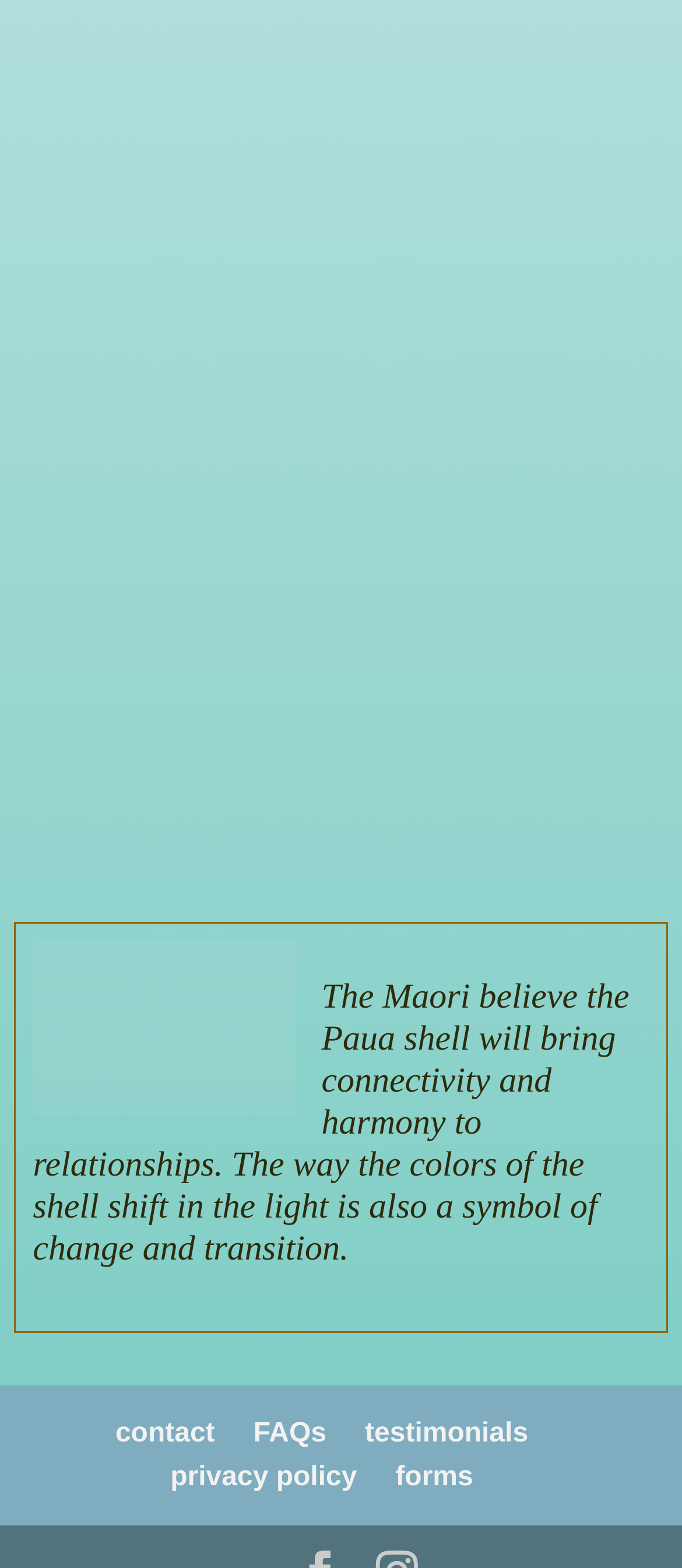Please determine the bounding box coordinates for the element that should be clicked to follow these instructions: "view FAQs".

[0.371, 0.905, 0.479, 0.924]